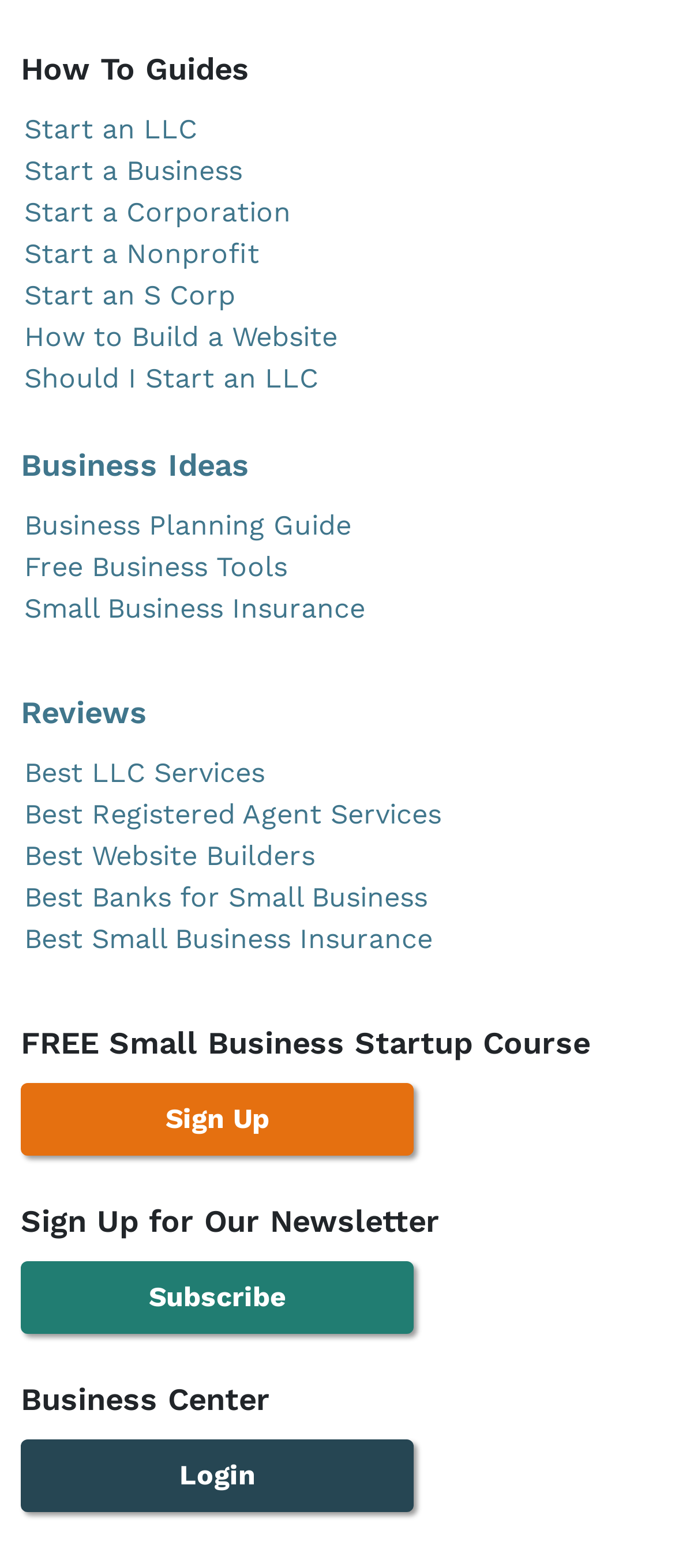How many links are there under the 'Reviews' category?
Use the information from the image to give a detailed answer to the question.

There are 5 links under the 'Reviews' category, which are 'Best LLC Services', 'Best Registered Agent Services', 'Best Website Builders', 'Best Banks for Small Business', and 'Best Small Business Insurance', as indicated by the links under the 'Reviews' link.